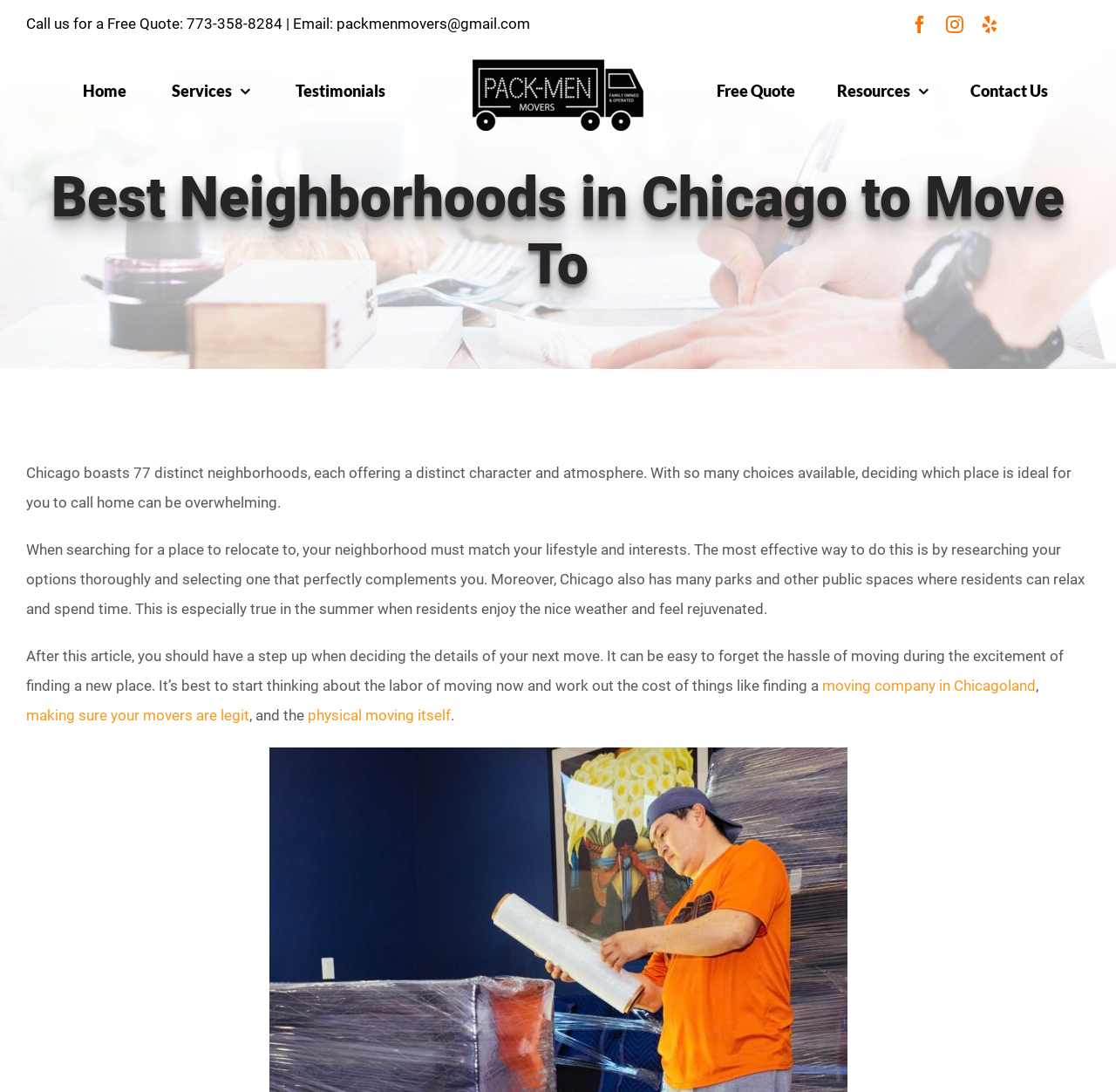What is the purpose of researching neighborhoods in Chicago?
Refer to the image and provide a concise answer in one word or phrase.

To find a place that matches lifestyle and interests